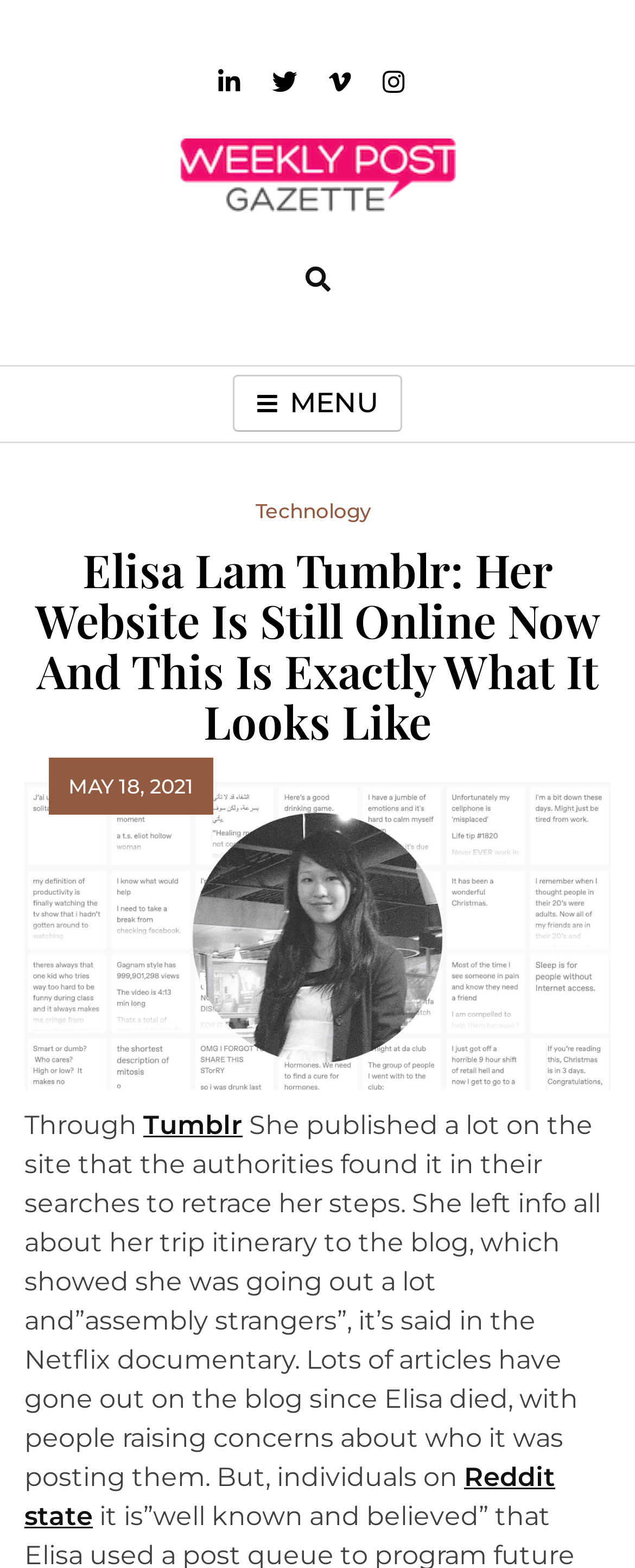What is the date mentioned in the webpage?
Can you offer a detailed and complete answer to this question?

I found the answer by looking at the text content of the webpage, specifically the link 'MAY 18, 2021' which is a date.